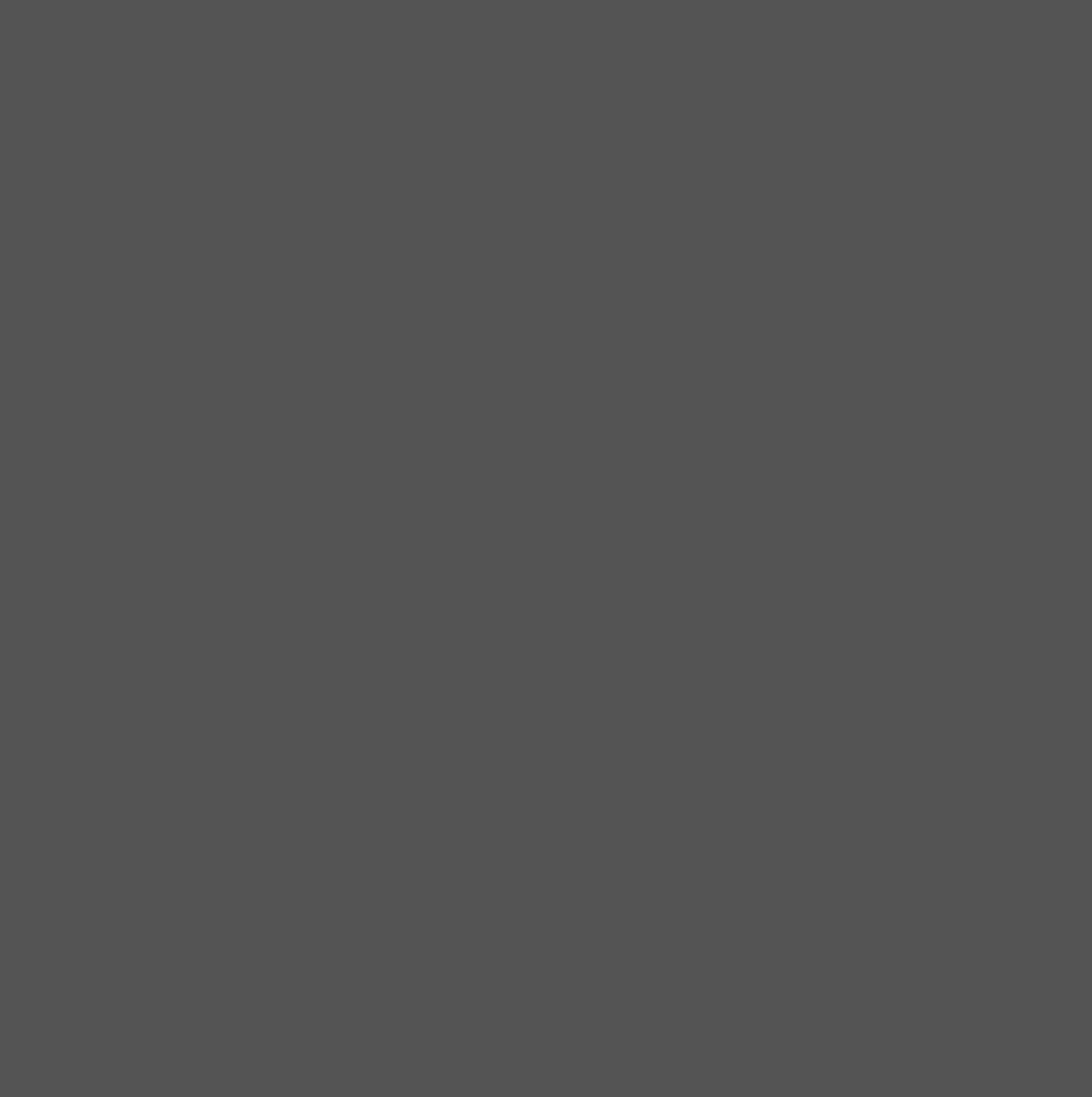Pinpoint the bounding box coordinates for the area that should be clicked to perform the following instruction: "Enter your email".

[0.63, 0.795, 0.916, 0.834]